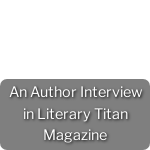What is the significance of the interview?
Please provide a single word or phrase in response based on the screenshot.

To reflect the author's engagement